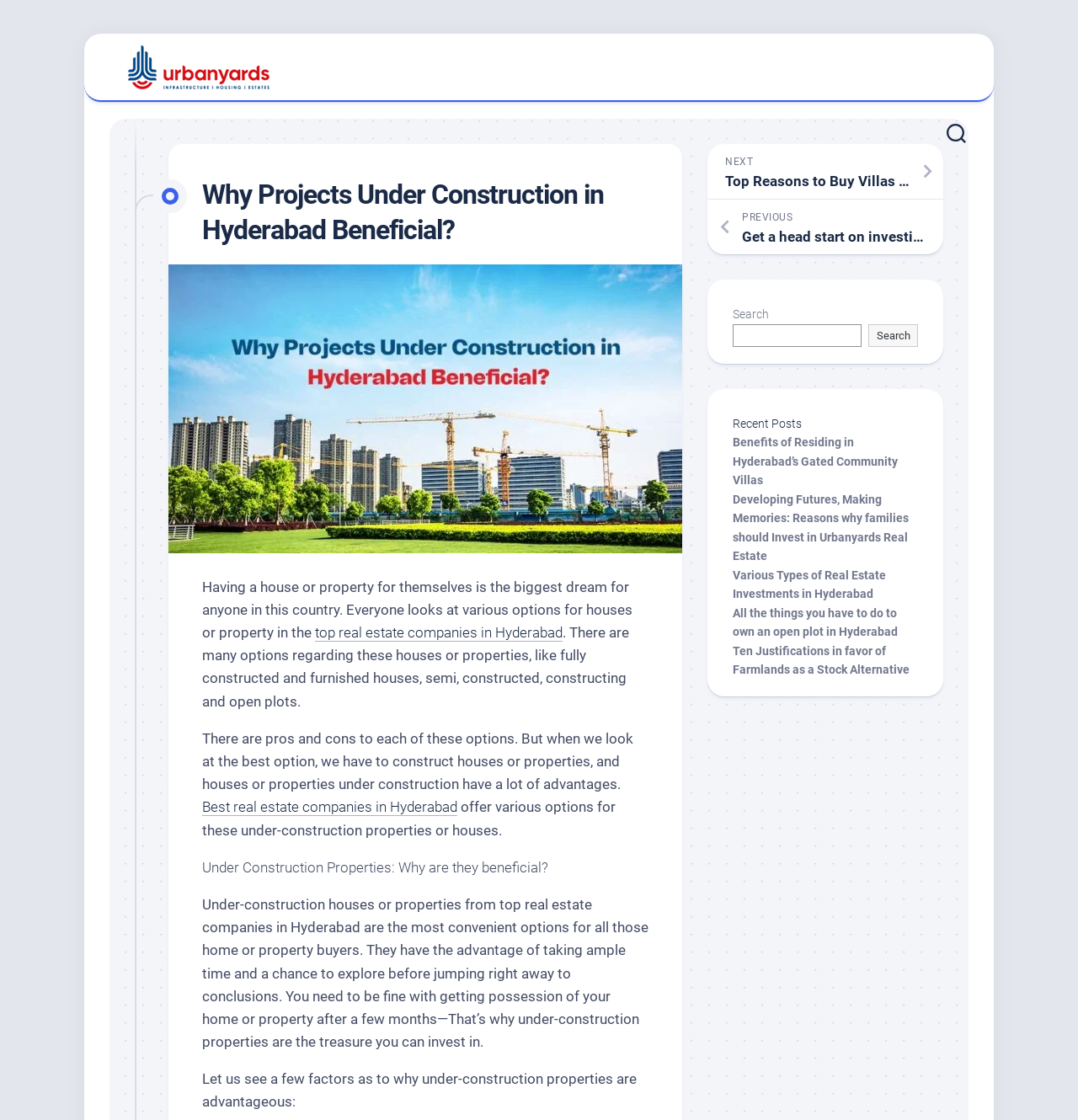What is the section below the main content?
Could you answer the question with a detailed and thorough explanation?

The section below the main content is labeled 'Recent Posts' and contains links to other articles or blog posts, suggesting that it is a section for showcasing recent or related content.